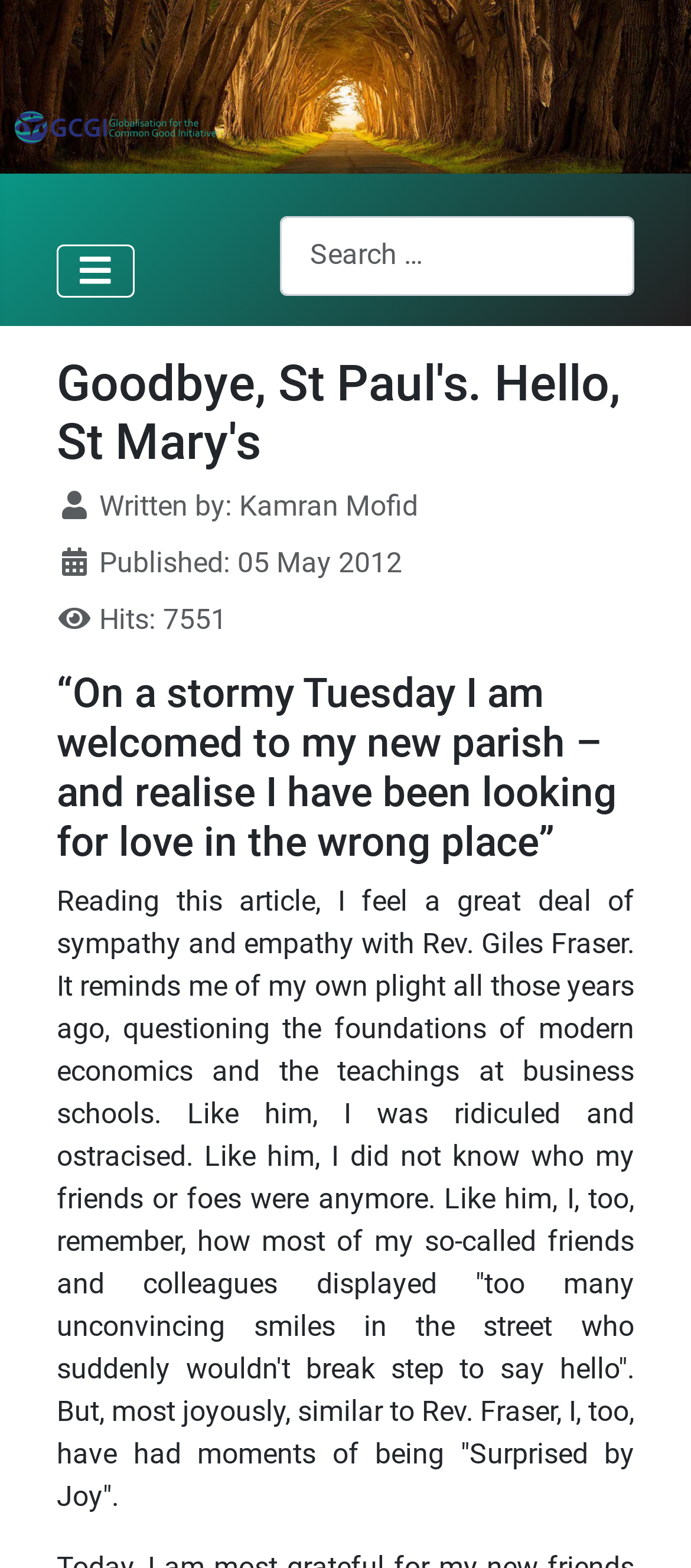Identify the bounding box for the described UI element: "aria-label="Toggle Navigation"".

[0.082, 0.155, 0.195, 0.189]